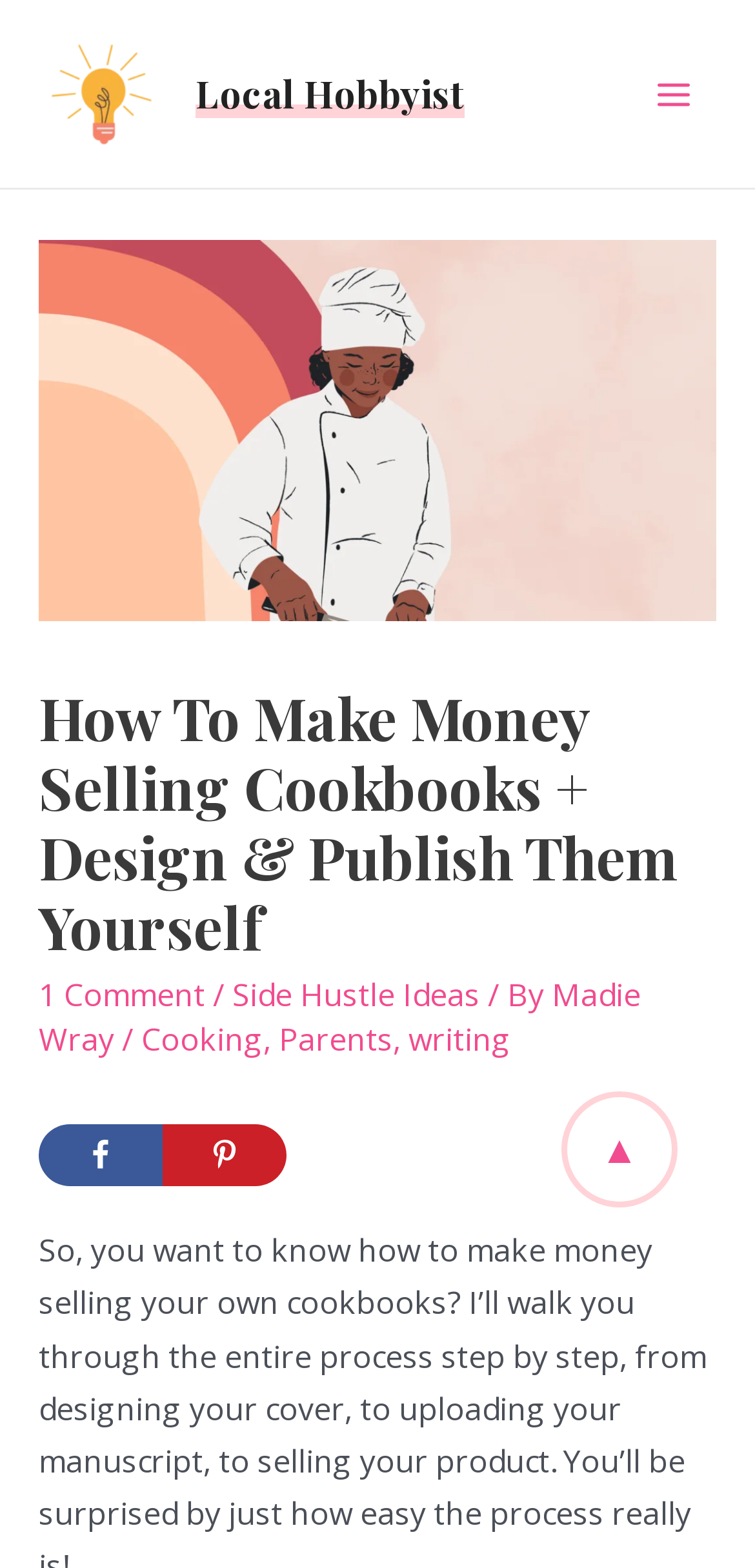Predict the bounding box coordinates of the UI element that matches this description: "Cooking". The coordinates should be in the format [left, top, right, bottom] with each value between 0 and 1.

[0.187, 0.649, 0.349, 0.676]